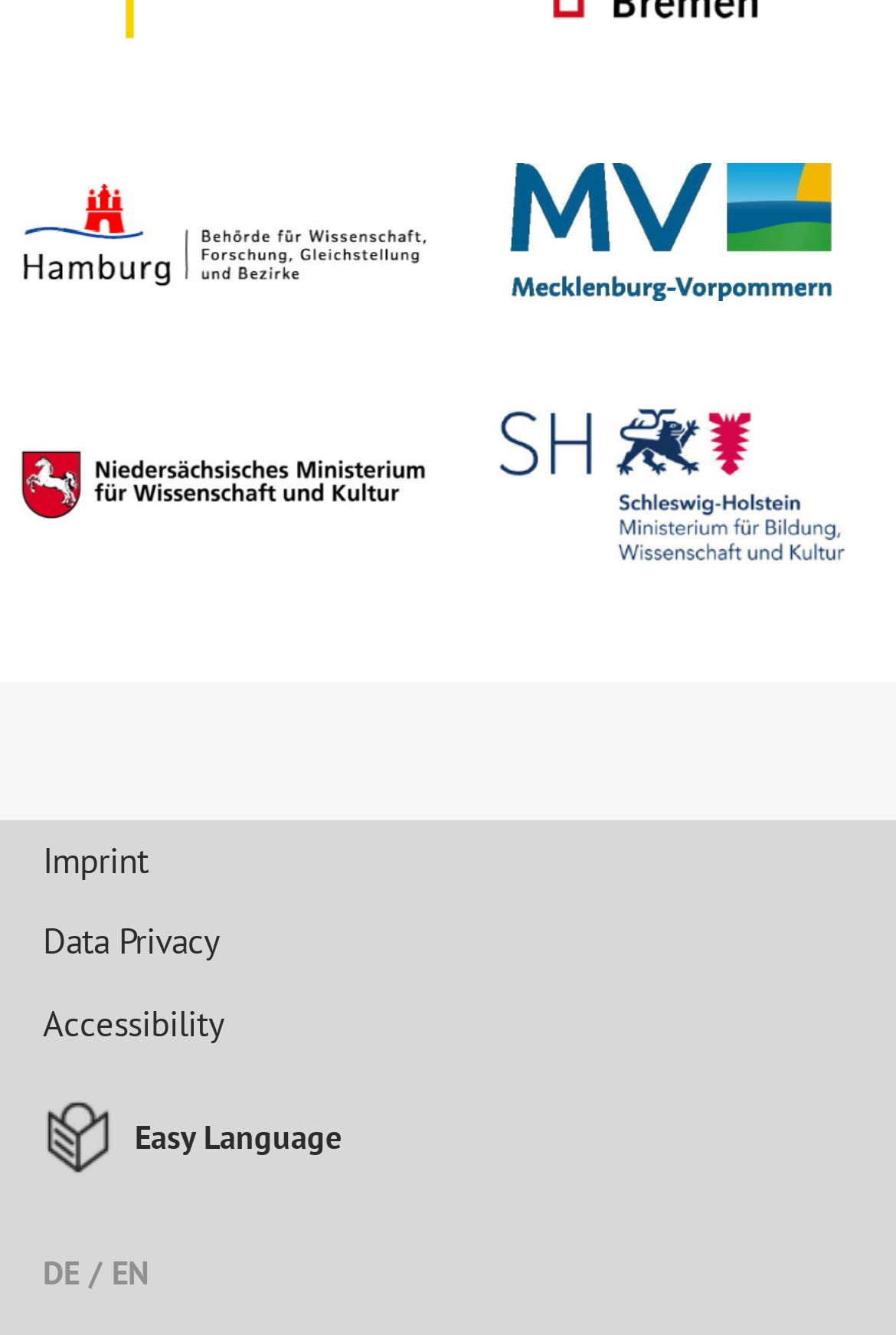Provide the bounding box coordinates of the HTML element this sentence describes: "Freedom Across Australia".

None